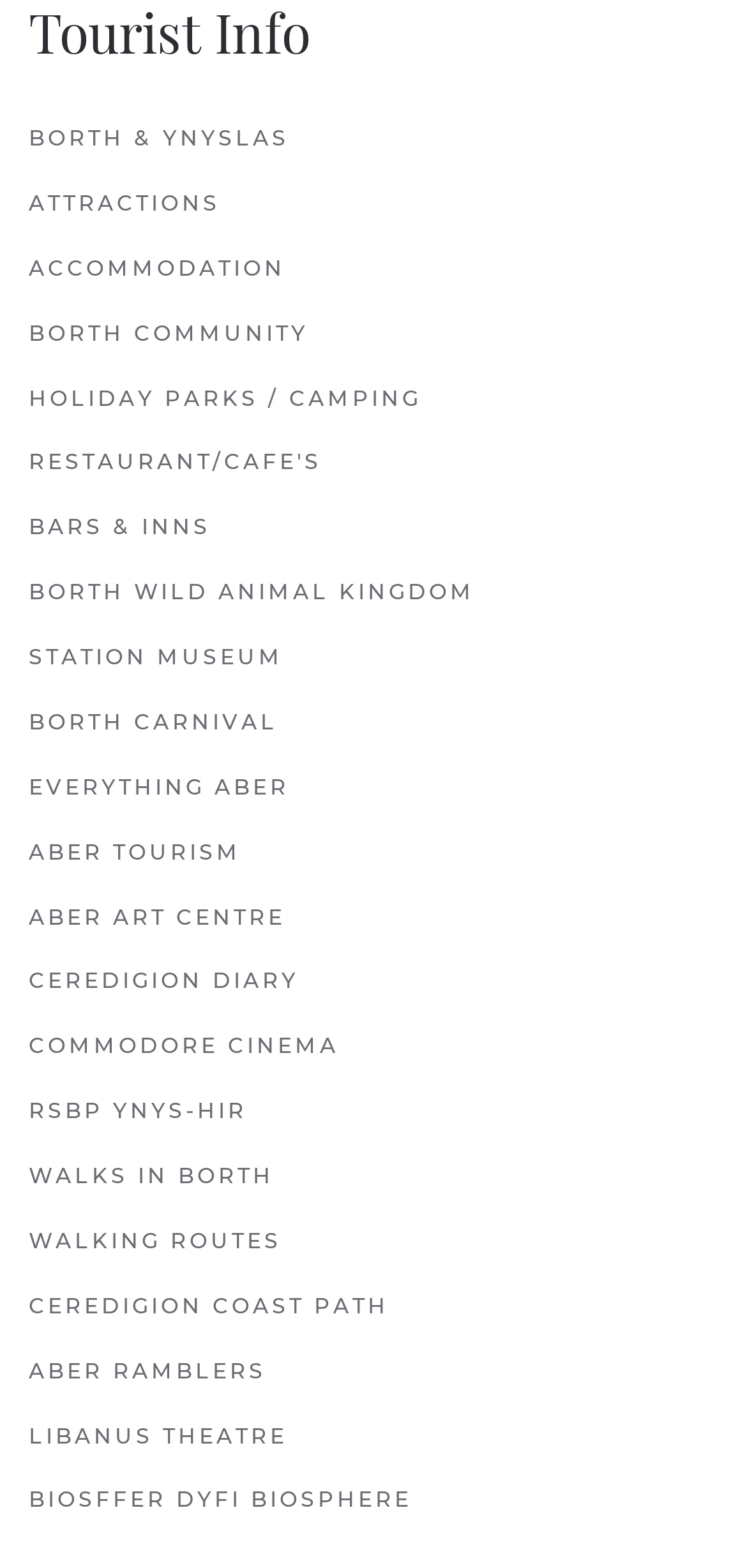Answer briefly with one word or phrase:
What is the last link on the webpage?

BIOSFFER DYFI BIOSPHERE